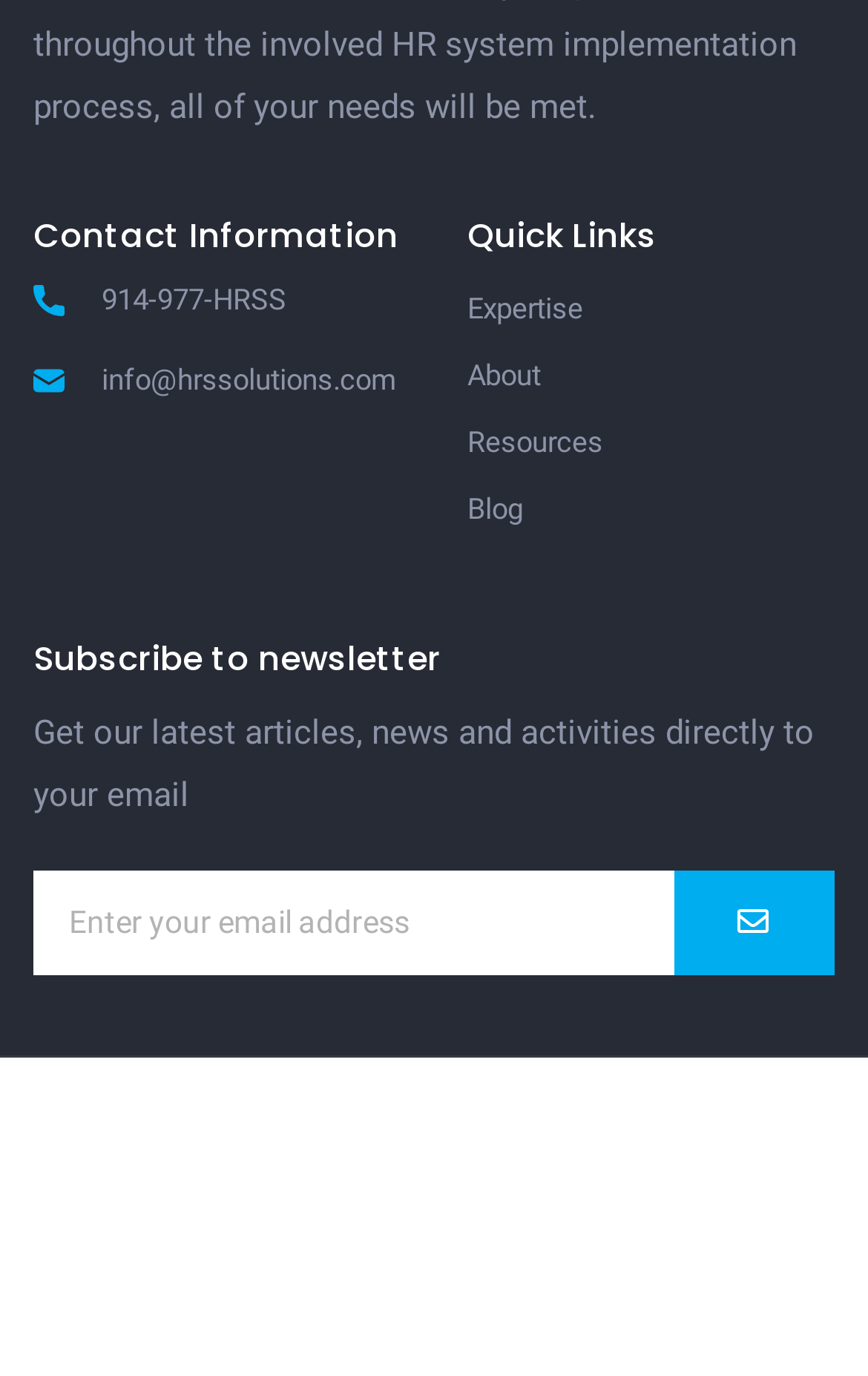Respond to the question with just a single word or phrase: 
What is the purpose of the textbox?

Enter email address